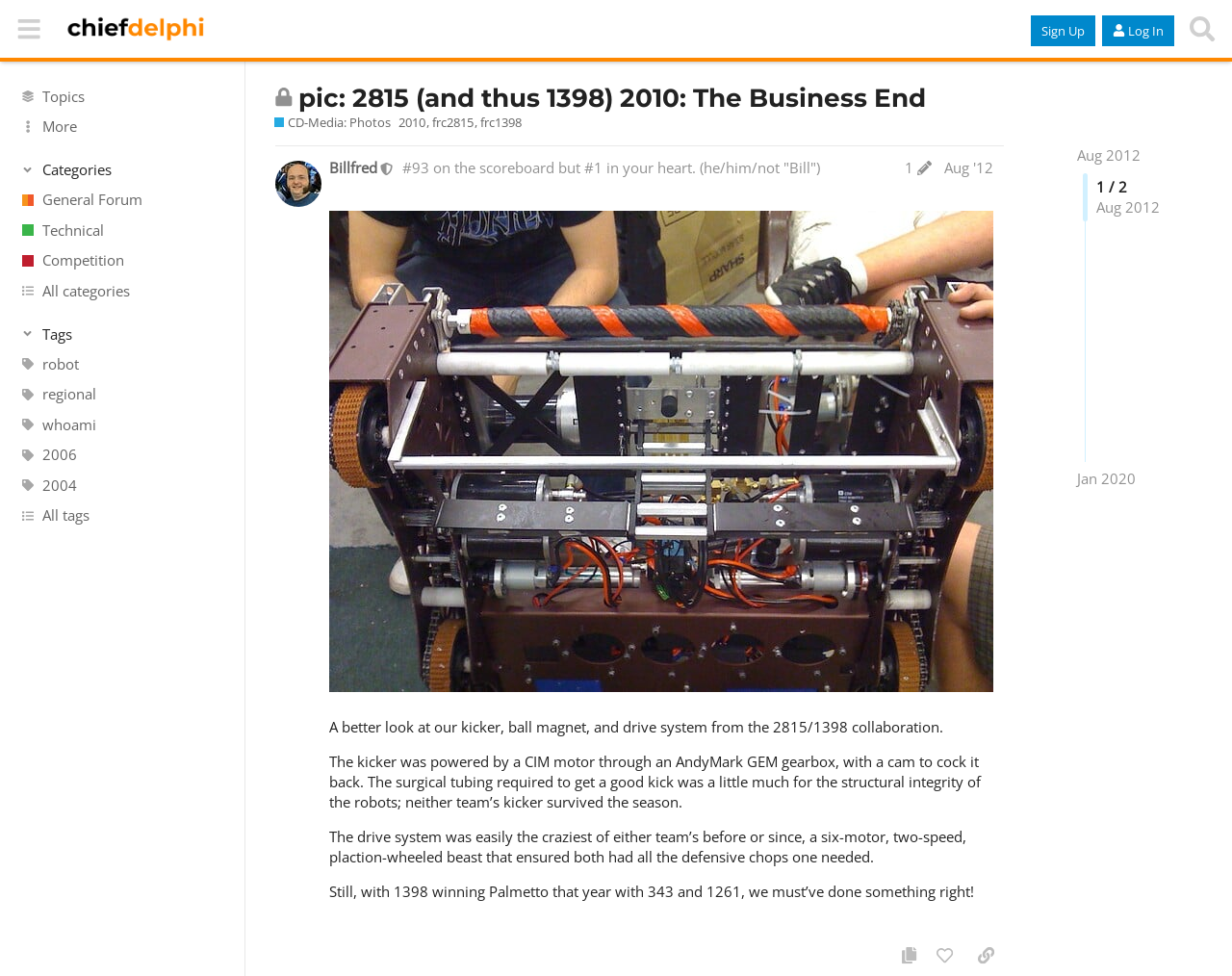Please determine the headline of the webpage and provide its content.

pic: 2815 (and thus 1398) 2010: The Business End